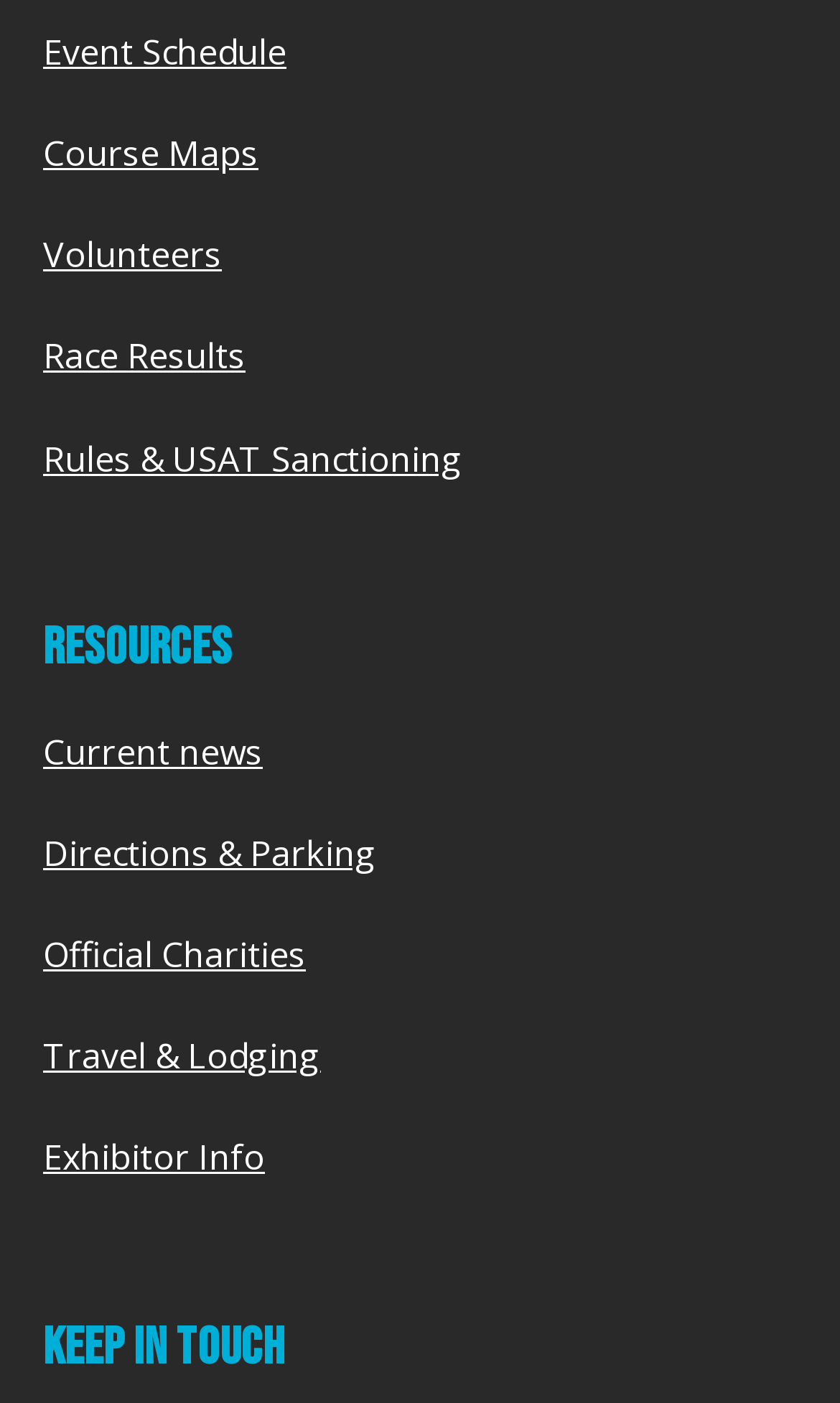Pinpoint the bounding box coordinates of the element you need to click to execute the following instruction: "Get directions and parking information". The bounding box should be represented by four float numbers between 0 and 1, in the format [left, top, right, bottom].

[0.051, 0.591, 0.449, 0.625]